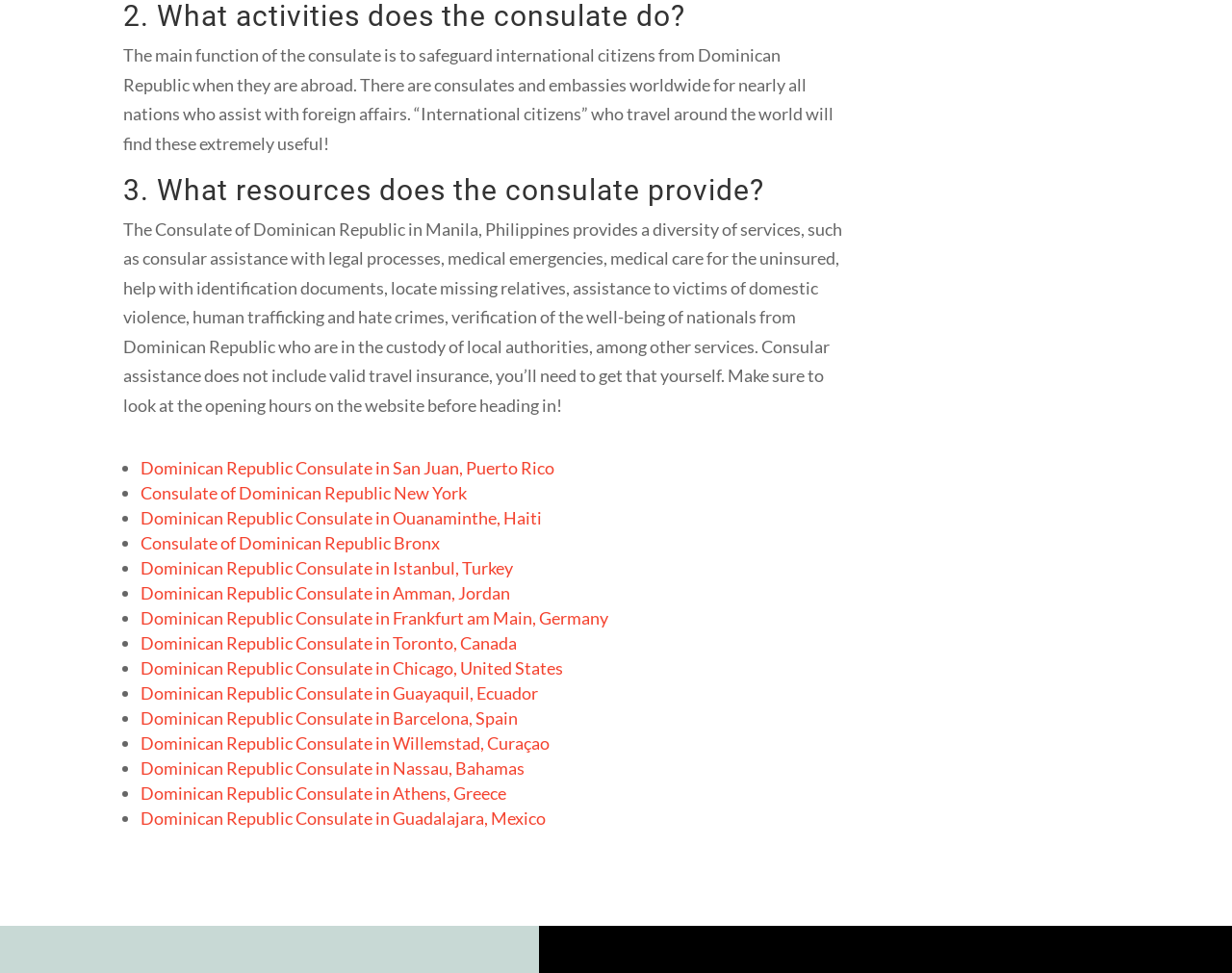Respond with a single word or phrase to the following question:
What is the purpose of consular assistance?

Help with legal processes, etc.